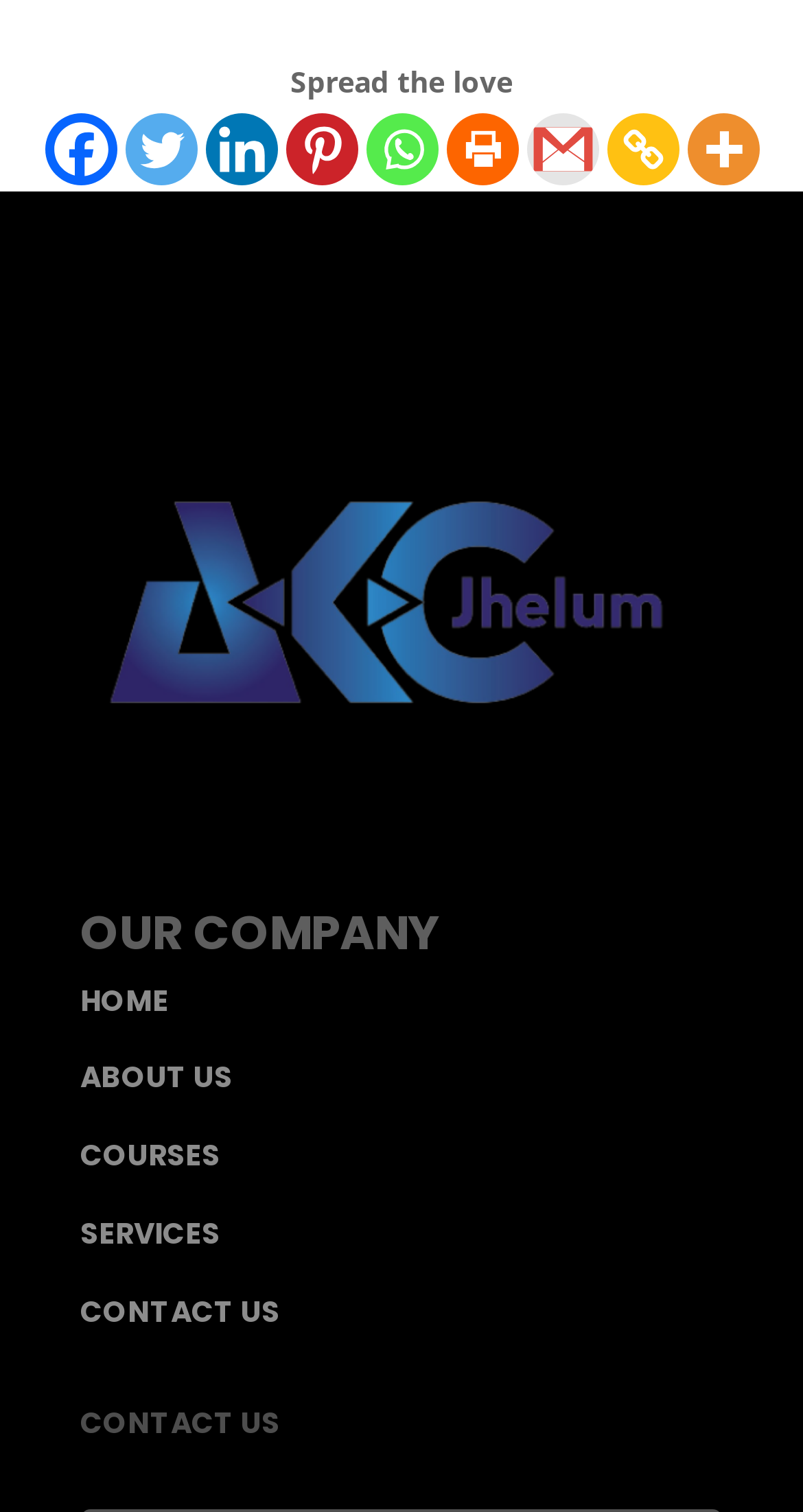How many menu items are in the navigation bar?
Could you please answer the question thoroughly and with as much detail as possible?

I counted the number of menu items in the navigation bar, which are HOME, ABOUT US, COURSES, SERVICES, and CONTACT US, totaling 6 menu items.